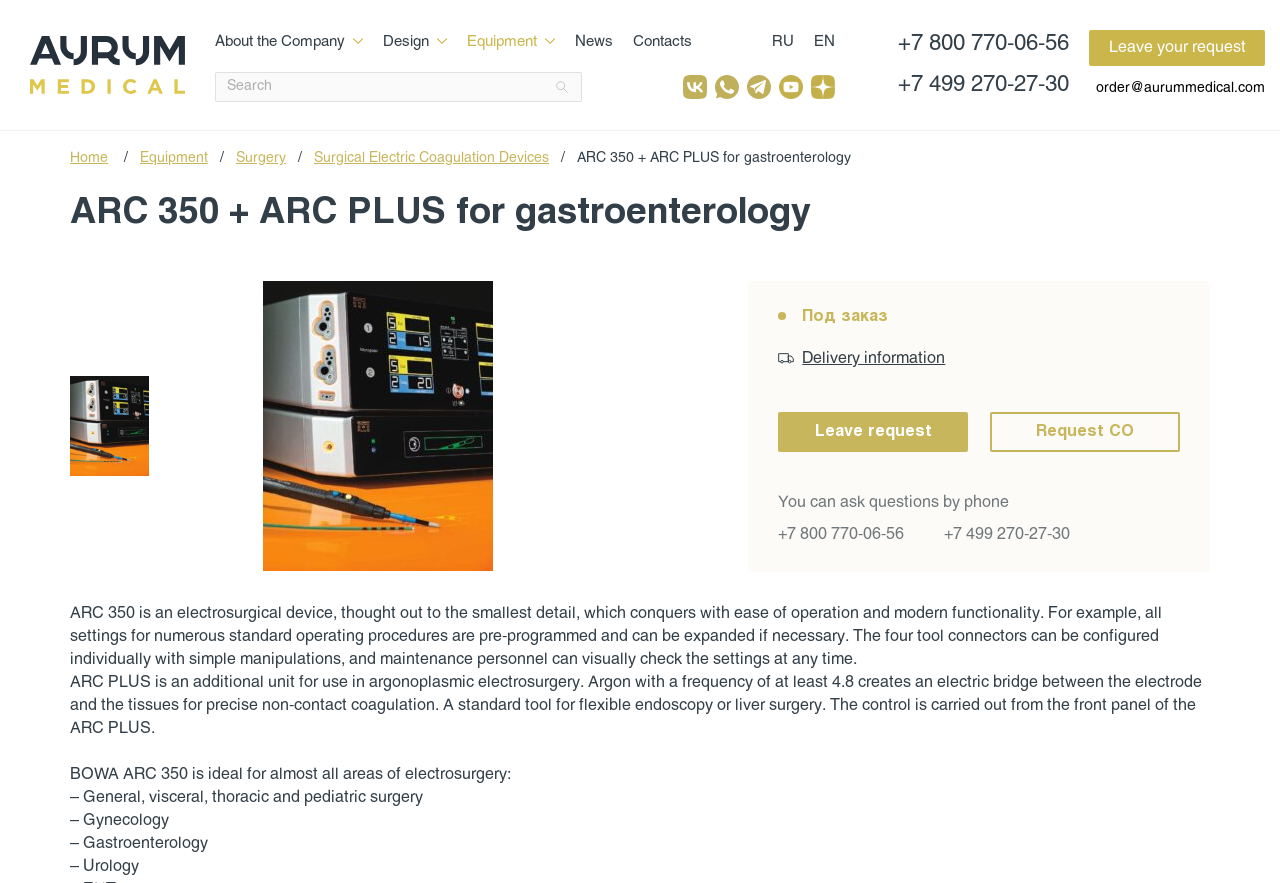Find the bounding box coordinates for the area that should be clicked to accomplish the instruction: "Go to the company's news page".

[0.449, 0.04, 0.479, 0.055]